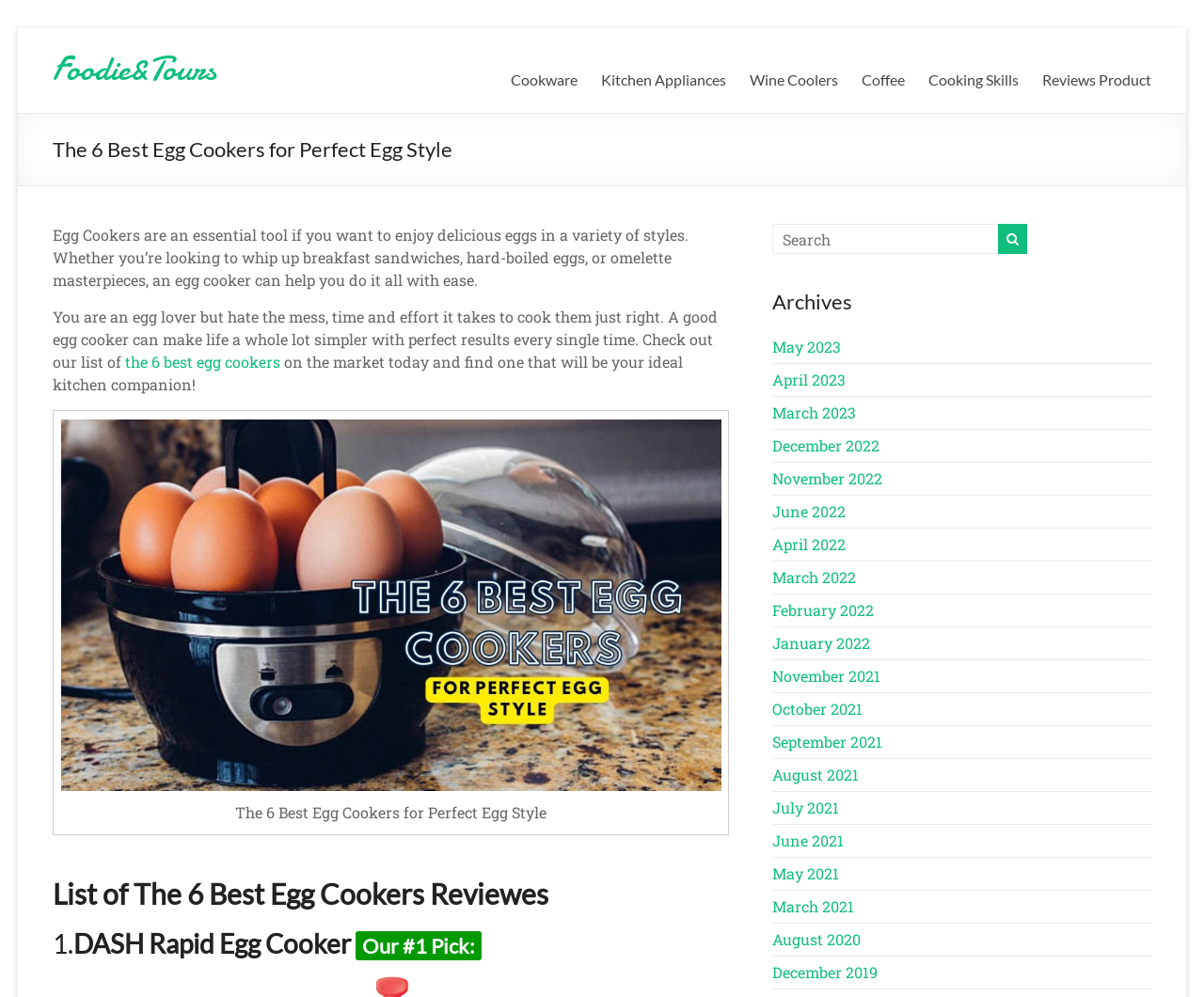Give a detailed account of the webpage, highlighting key information.

This webpage is about the 6 best egg cookers for perfect egg style. At the top, there is a link to skip to the content and a heading with the website's name, "Foodie&Tours". Below that, there are several links to different categories, including "Cookware", "Kitchen Appliances", "Wine Coolers", "Coffee", "Cooking Skills", and "Reviews Product".

The main content of the webpage starts with a heading that reads "The 6 Best Egg Cookers for Perfect Egg Style". Below that, there is a paragraph of text that explains the importance of egg cookers and how they can make cooking eggs easier. The text also mentions that the webpage will provide a list of the 6 best egg cookers on the market.

Next to the text, there is an image with a caption that is not provided. Below the image, there is a heading that reads "List of The 6 Best Egg Cookers Reviewes". The first item on the list is "1.DASH Rapid Egg Cooker Our #1 Pick:".

On the right side of the webpage, there is a search bar with a magnifying glass icon and a button to submit the search query. Below the search bar, there is a section with the heading "Archives" that lists links to different months and years, from May 2023 to December 2019.

Overall, the webpage is focused on providing information and reviews about egg cookers, with a list of the top 6 products and a search function to find other related content.